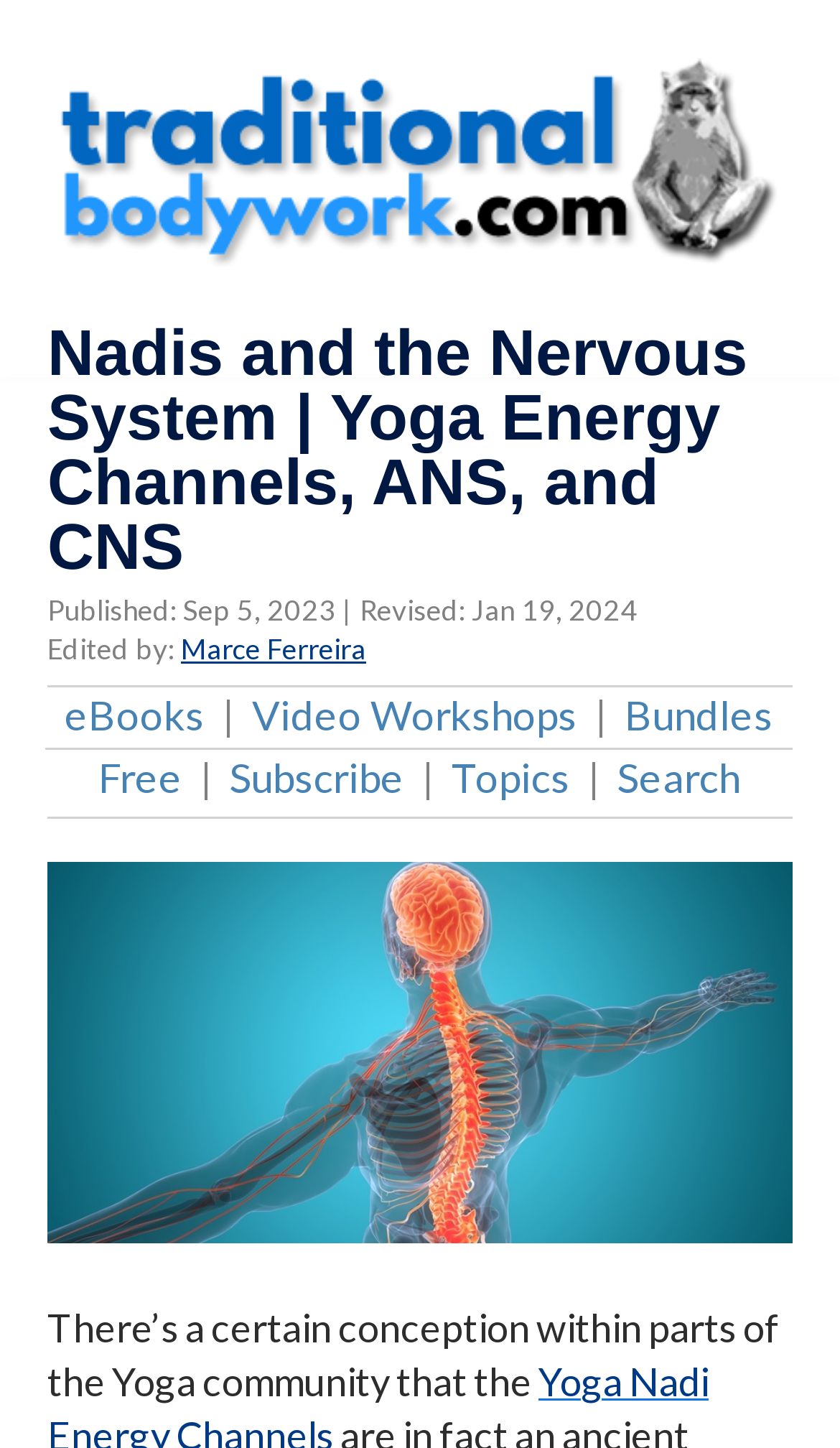Can you identify and provide the main heading of the webpage?

Nadis and the Nervous System | Yoga Energy Channels, ANS, and CNS